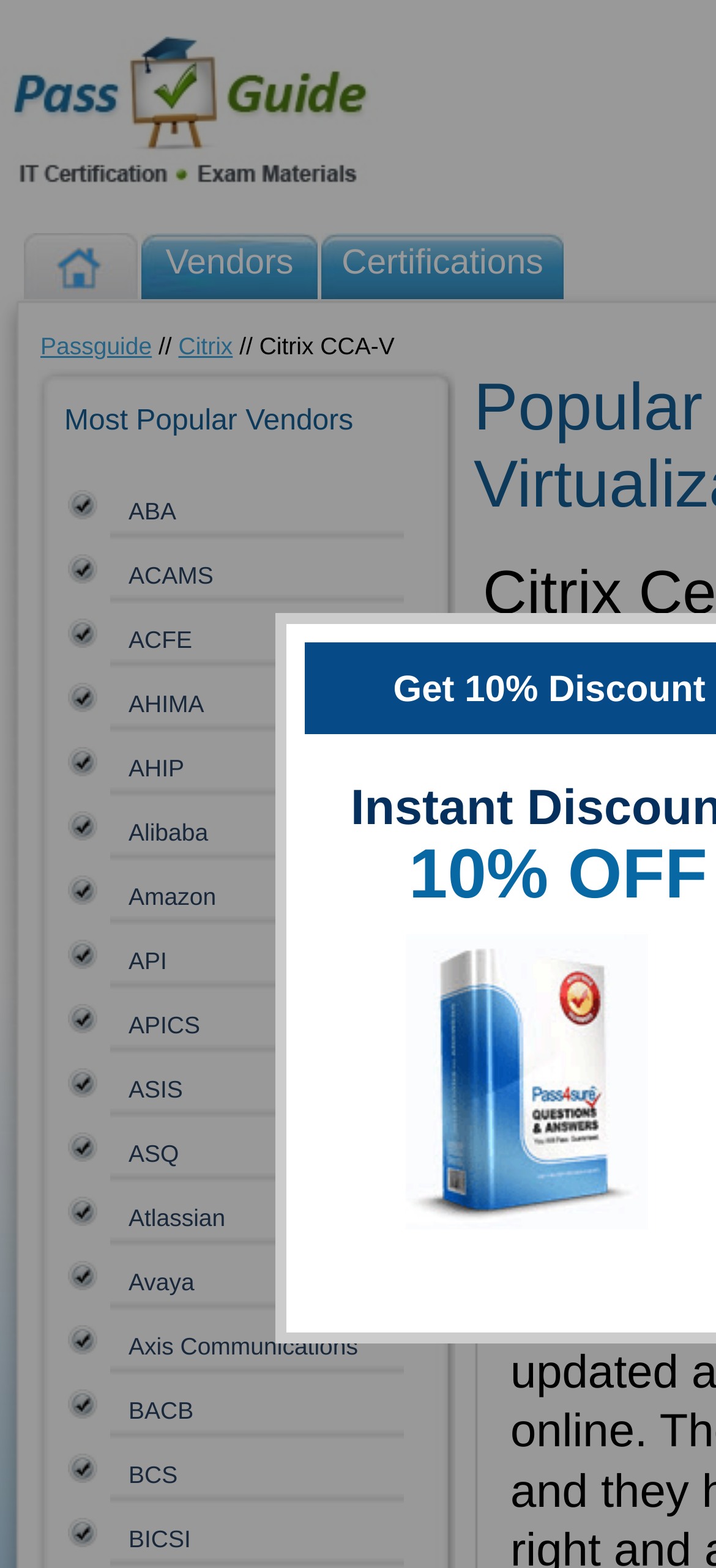Please identify the bounding box coordinates of where to click in order to follow the instruction: "Open the Instagram page".

None